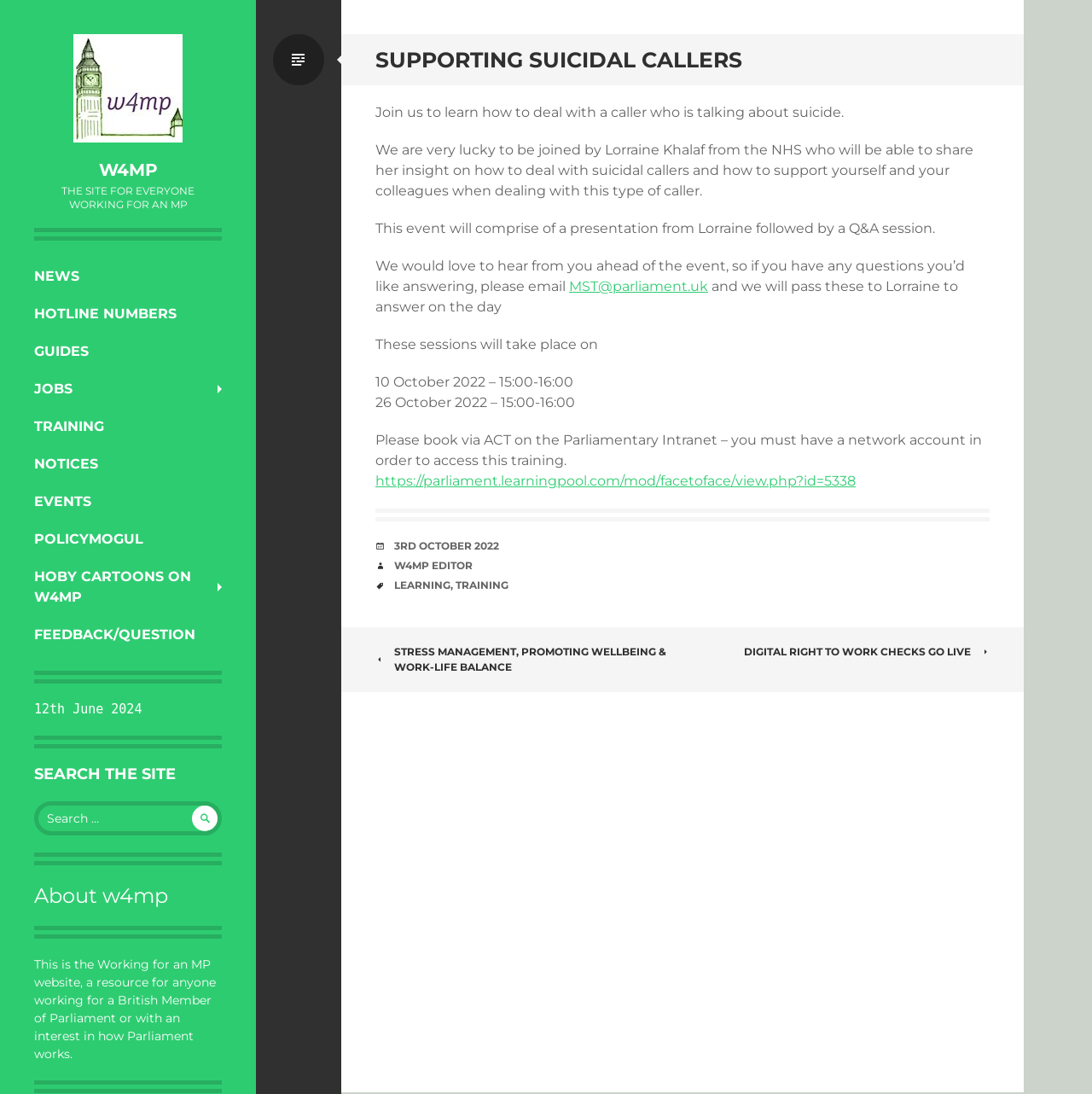Who is the speaker at the event?
Please give a detailed and thorough answer to the question, covering all relevant points.

According to the webpage, Lorraine Khalaf from the NHS will be speaking at the event, sharing her insight on how to deal with suicidal callers.